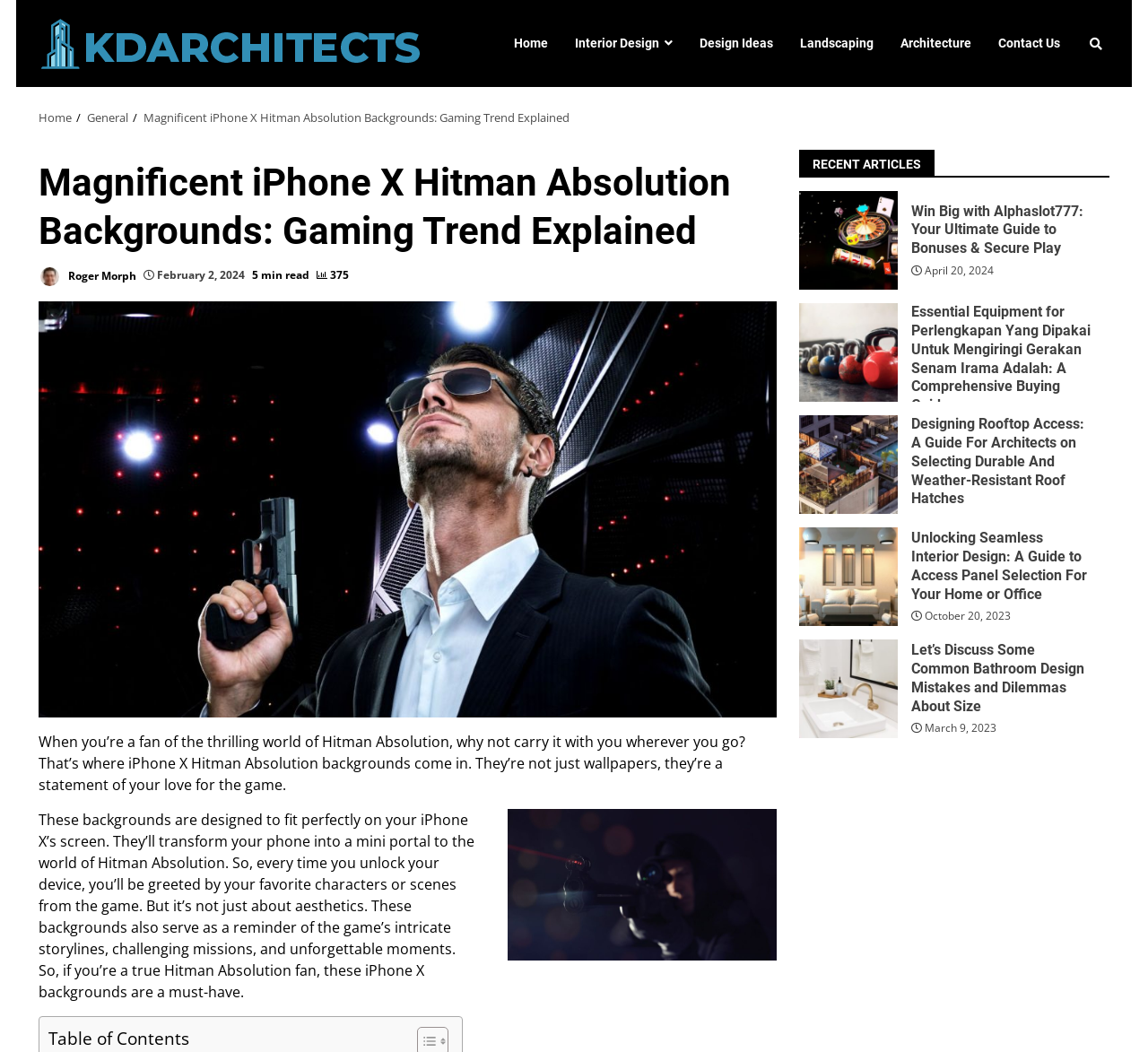Describe the webpage in detail, including text, images, and layout.

This webpage is about iPhone X Hitman Absolution backgrounds, with a focus on gaming trends. At the top, there is a navigation bar with links to "Home", "Interior Design", "Design Ideas", "Landscaping", "Architecture", and "Contact Us". Below the navigation bar, there is a breadcrumbs section with links to "Home" and "General".

The main content of the page is divided into two sections. On the left, there is a header section with a title "Magnificent iPhone X Hitman Absolution Backgrounds: Gaming Trend Explained" and a subheading "When you’re a fan of the thrilling world of Hitman Absolution, why not carry it with you wherever you go?". Below the title, there is an image of an iPhone X Hitman Absolution background.

On the right, there is a section with a list of recent articles, each with a title, an image, and a date. The articles are about various topics, including bonuses and secure play, equipment for senam irama, rooftop access, interior design, and bathroom design mistakes.

At the bottom of the page, there is a complementary section with a heading "RECENT ARTICLES" and a list of links to the same articles as on the right side of the page.